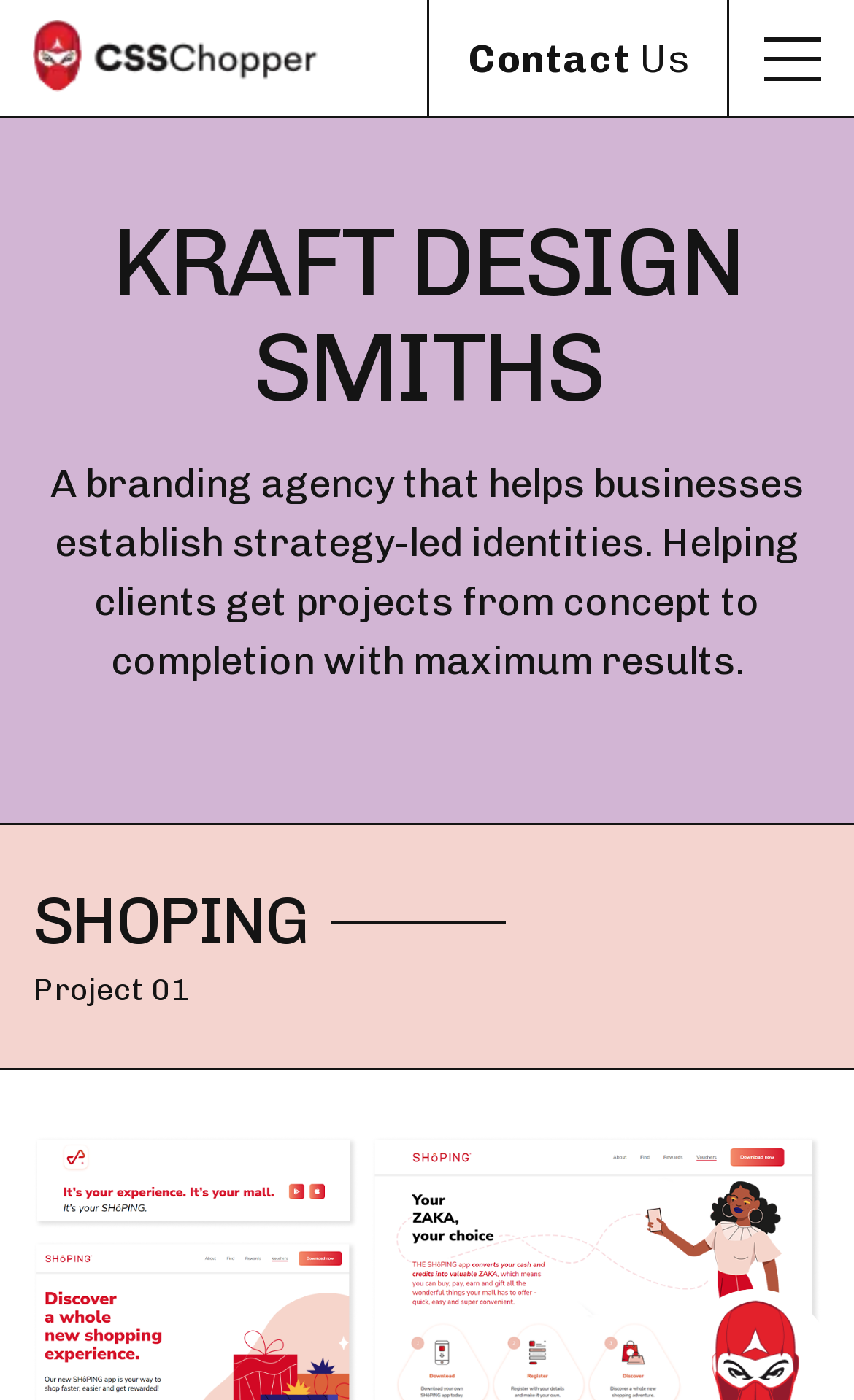Bounding box coordinates must be specified in the format (top-left x, top-left y, bottom-right x, bottom-right y). All values should be floating point numbers between 0 and 1. What are the bounding box coordinates of the UI element described as: Contact Us

[0.5, 0.0, 0.854, 0.083]